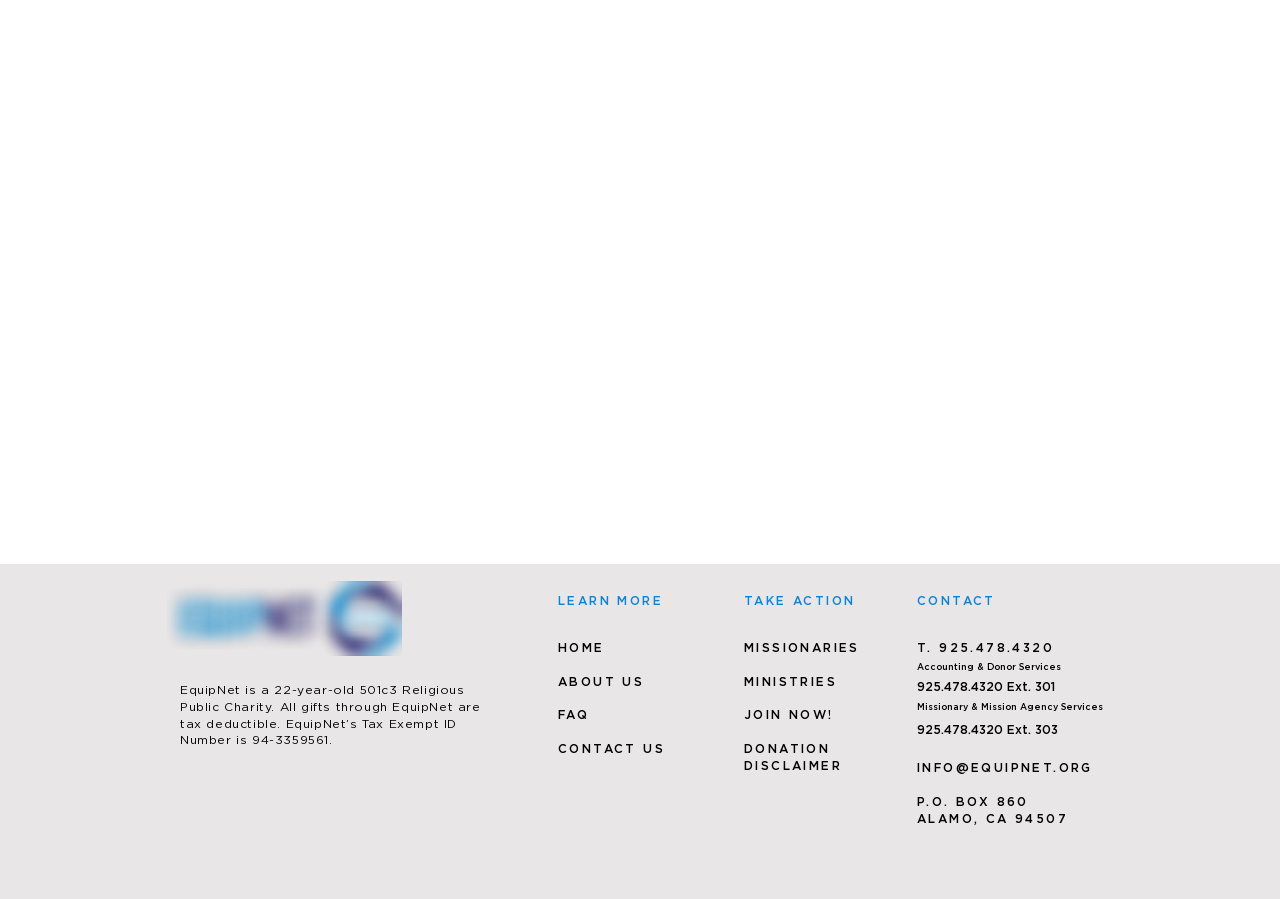How can one contact EquipNet?
Look at the screenshot and give a one-word or phrase answer.

Phone or Email